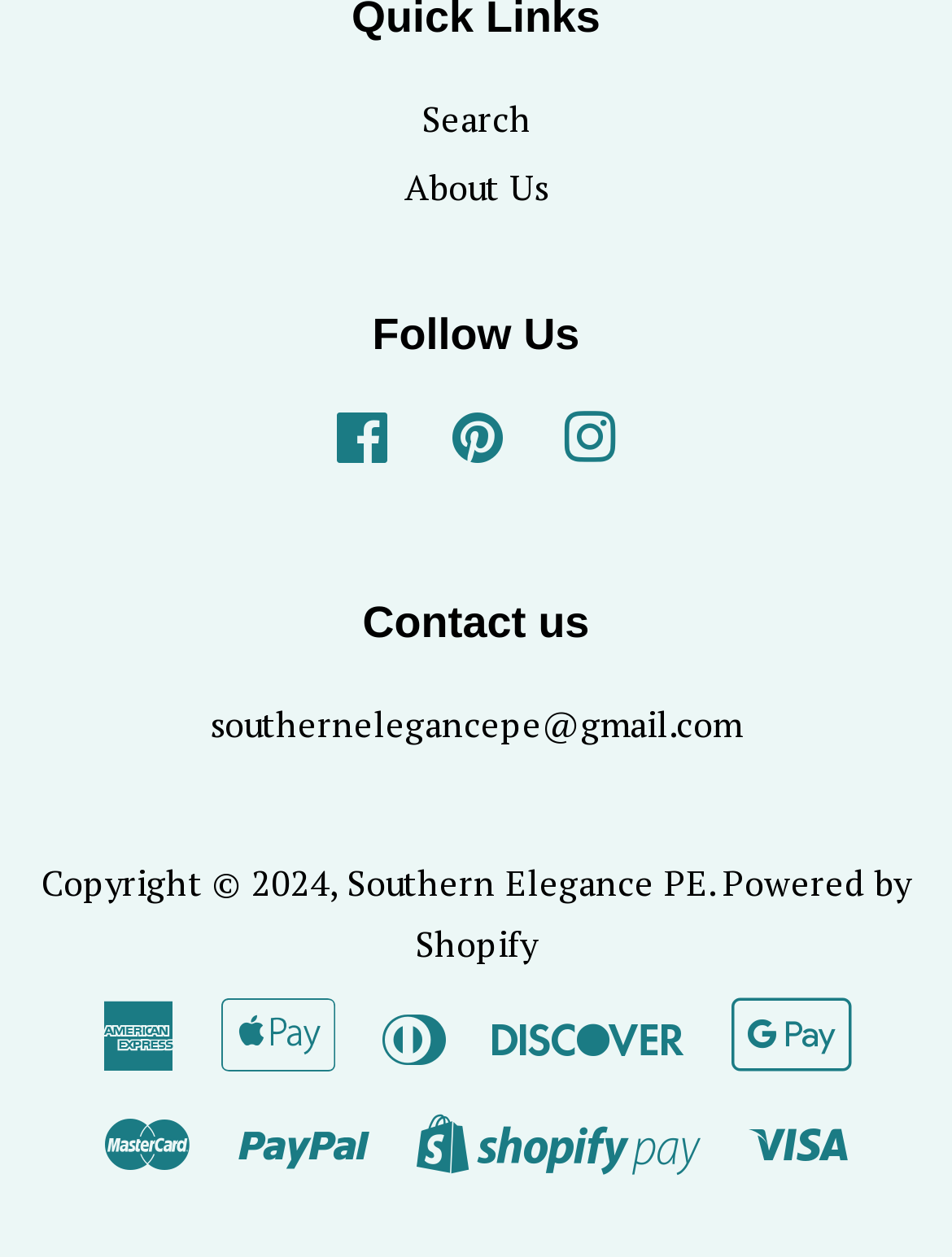Respond with a single word or phrase:
What is the name of the company that powers the website?

Shopify